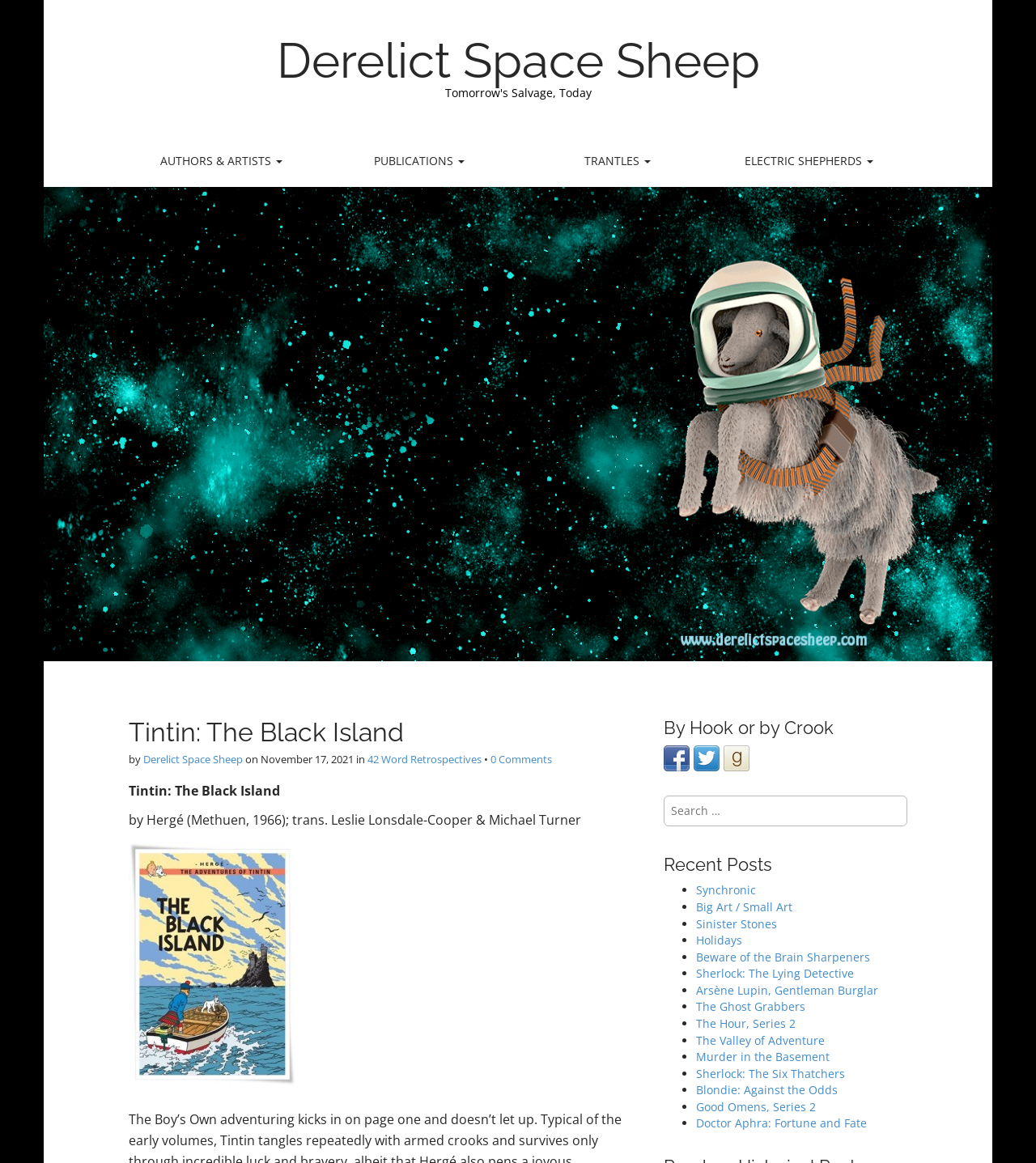Explain in detail what is displayed on the webpage.

The webpage is about a book review of "Tintin: The Black Island" by Hergé. At the top, there is a main menu with links to "AUTHORS & ARTISTS", "PUBLICATIONS", "TRANTLES", and "ELECTRIC SHEPHERDS". Below the main menu, there is a heading "Tintin: The Black Island" followed by the author's name "Derelict Space Sheep" and the publication date "November 17, 2021". 

To the right of the publication date, there are links to "42 Word Retrospectives" and "0 Comments". Below this section, there is a brief summary of the book, including the publisher and translator. 

On the left side of the page, there is an image of the book cover. Below the image, there are social media links to Facebook, Twitter, and Goodreads, each with its corresponding icon. 

On the right side of the page, there is a search bar with a heading "By Hook or by Crook". Below the search bar, there is a section titled "Recent Posts" with a list of 10 links to other book reviews, each with a bullet point. The list includes titles such as "Synchronic", "Big Art / Small Art", and "Sherlock: The Lying Detective".